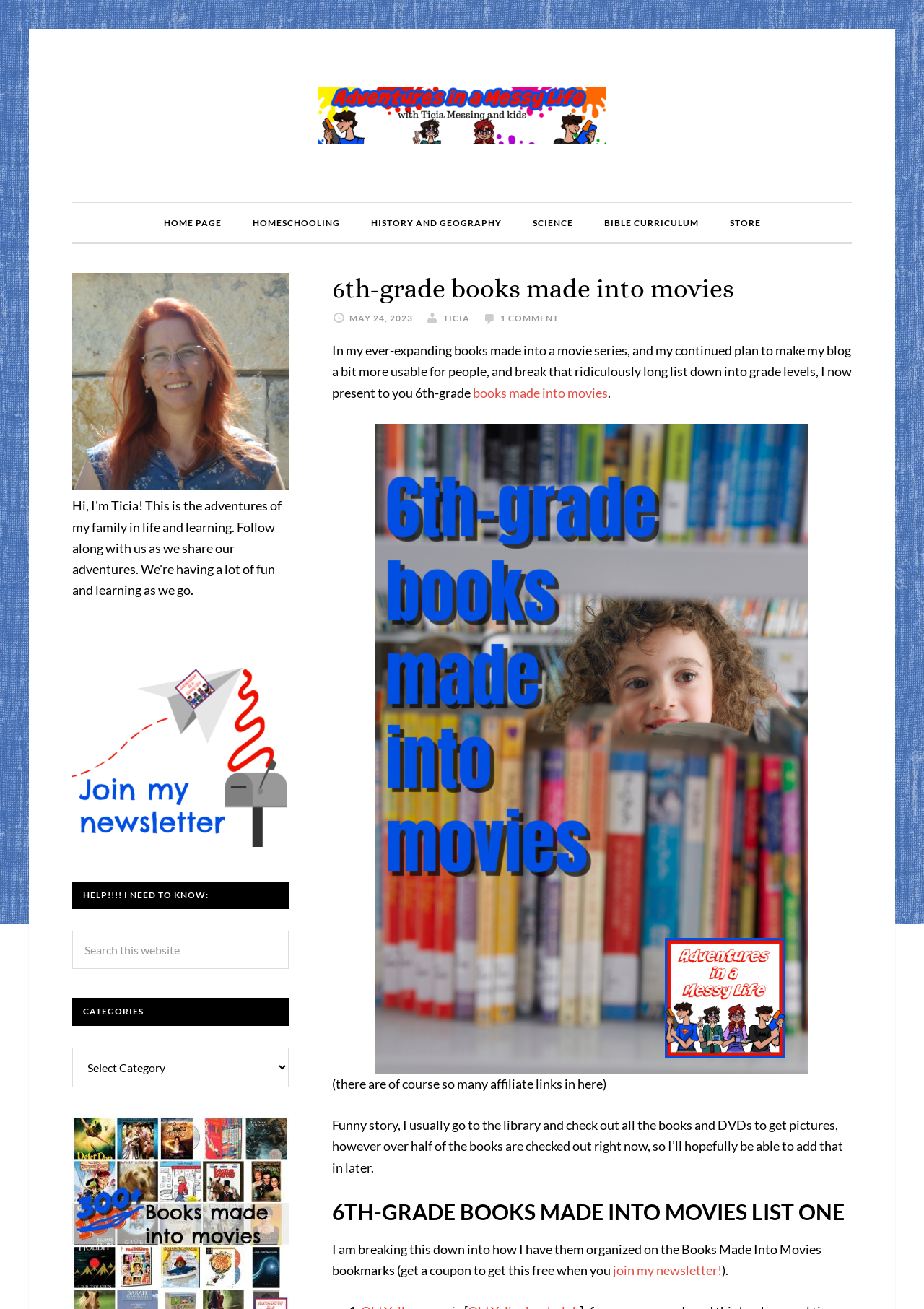Determine the bounding box coordinates of the clickable element to achieve the following action: 'Search this website'. Provide the coordinates as four float values between 0 and 1, formatted as [left, top, right, bottom].

[0.078, 0.711, 0.312, 0.74]